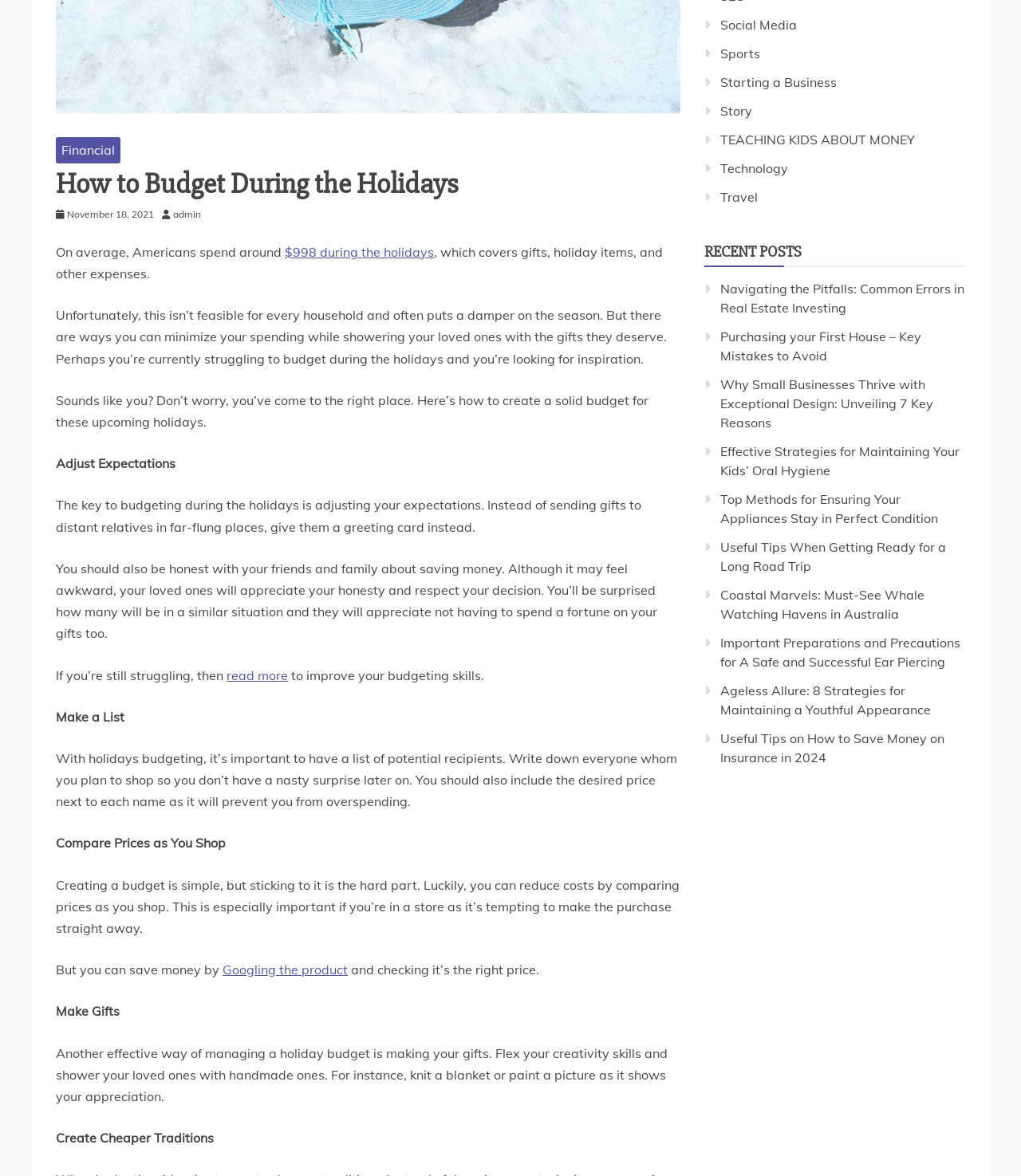Identify the bounding box for the UI element that is described as follows: "Sports".

[0.705, 0.038, 0.745, 0.052]